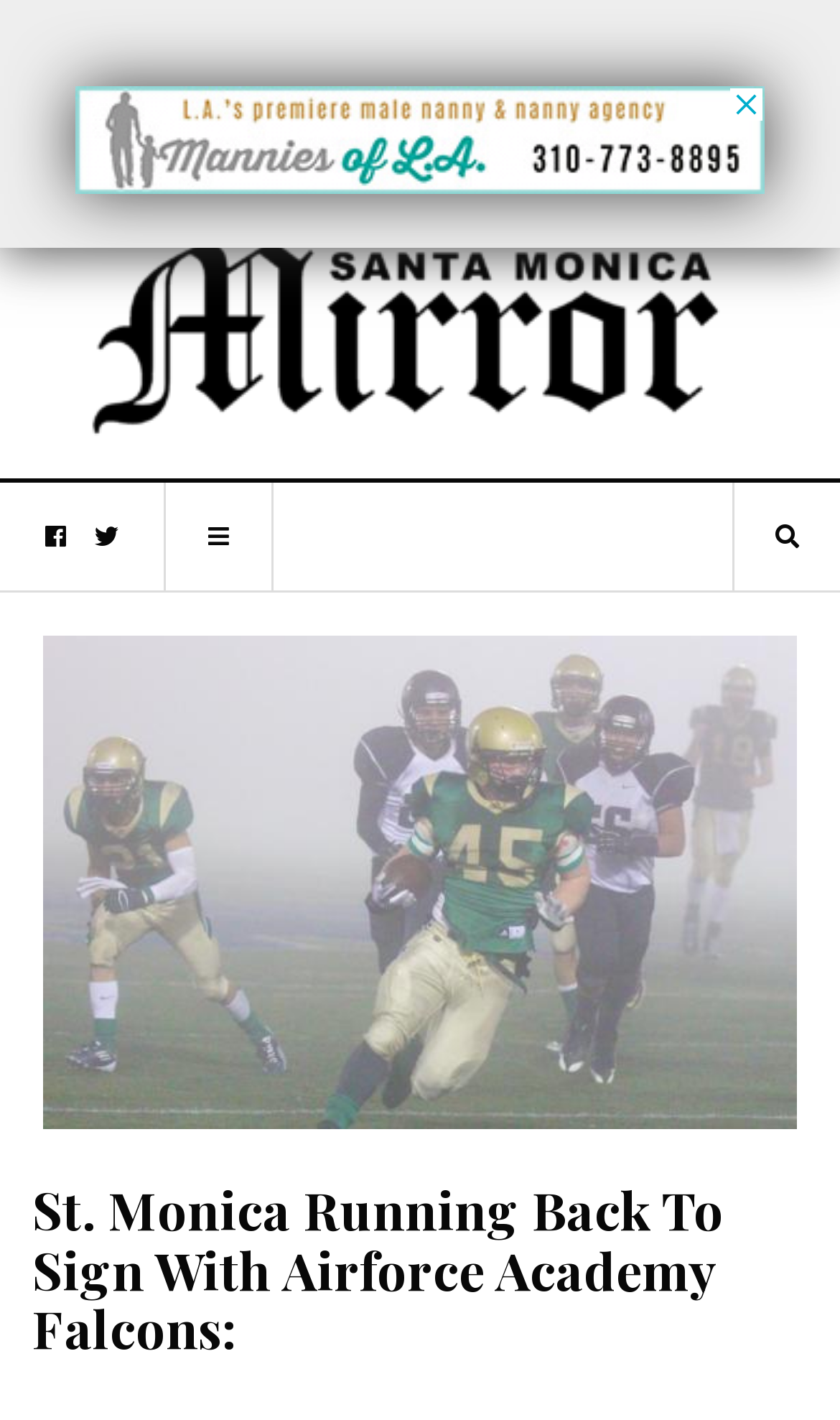Use a single word or phrase to answer the following:
What is the name of the running back in the image?

Kevin Holubowski